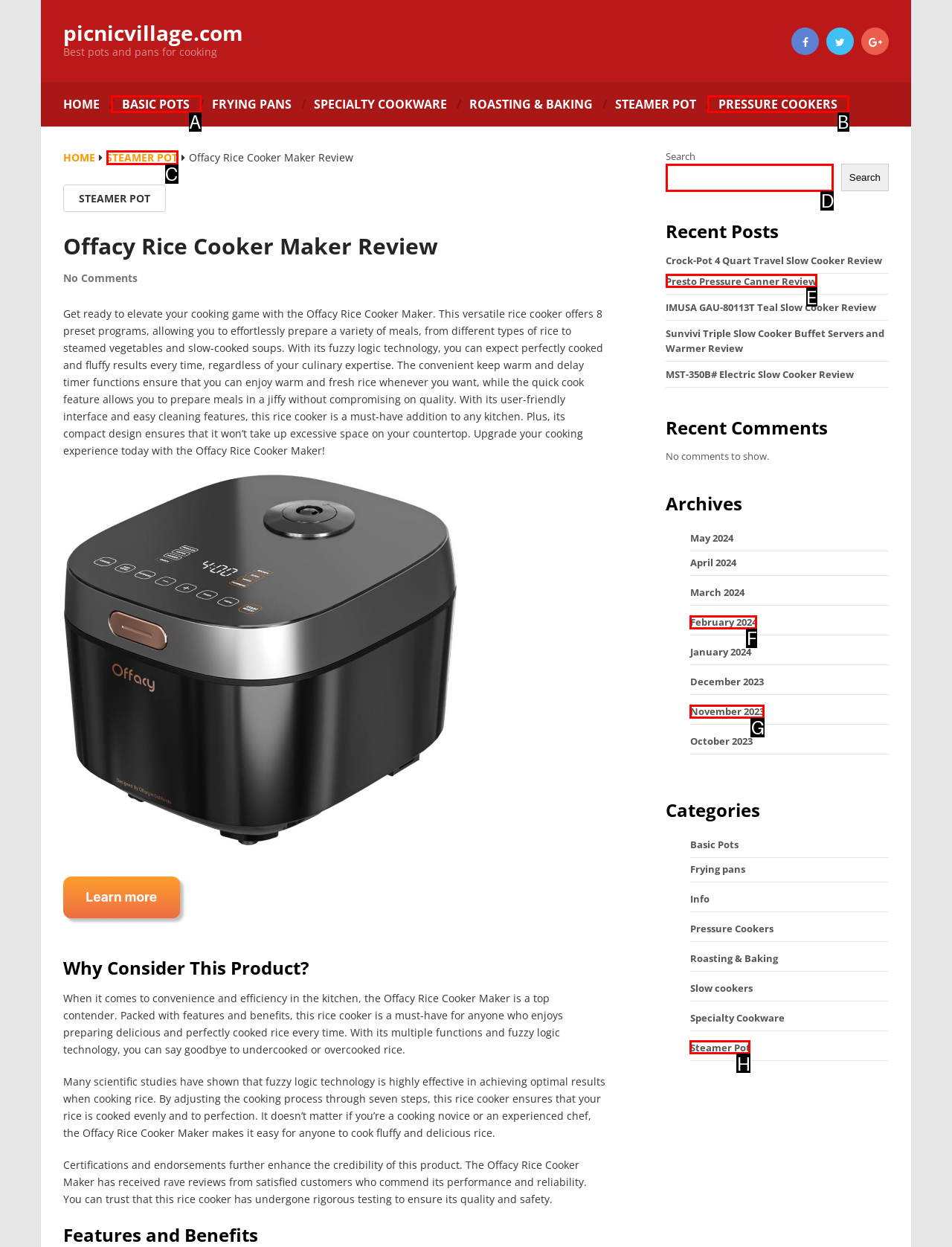Choose the option that best matches the element: parent_node: Search name="s"
Respond with the letter of the correct option.

D